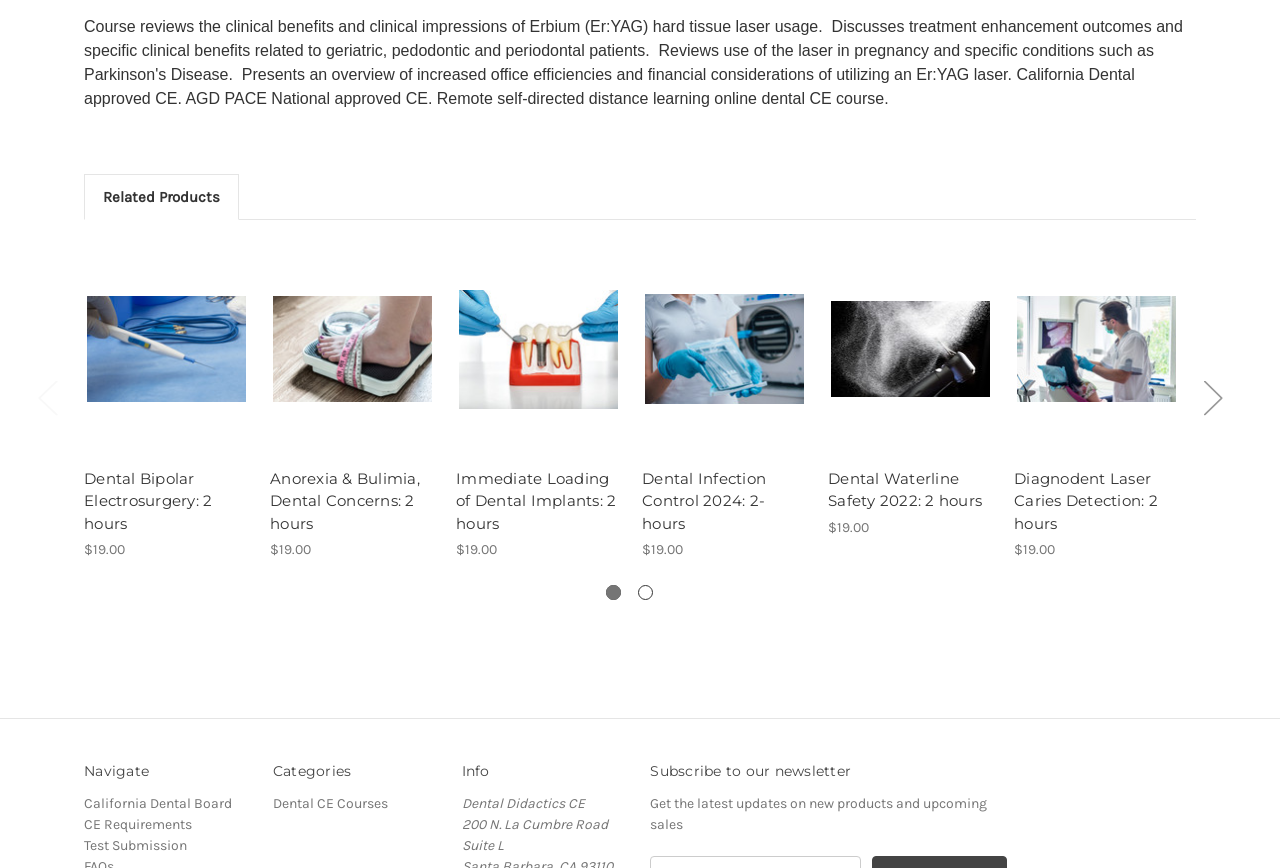Provide the bounding box coordinates for the area that should be clicked to complete the instruction: "Add 'Anorexia & Bulimia, Dental Concerns: 2 hours, $19.00' to cart".

[0.23, 0.405, 0.32, 0.44]